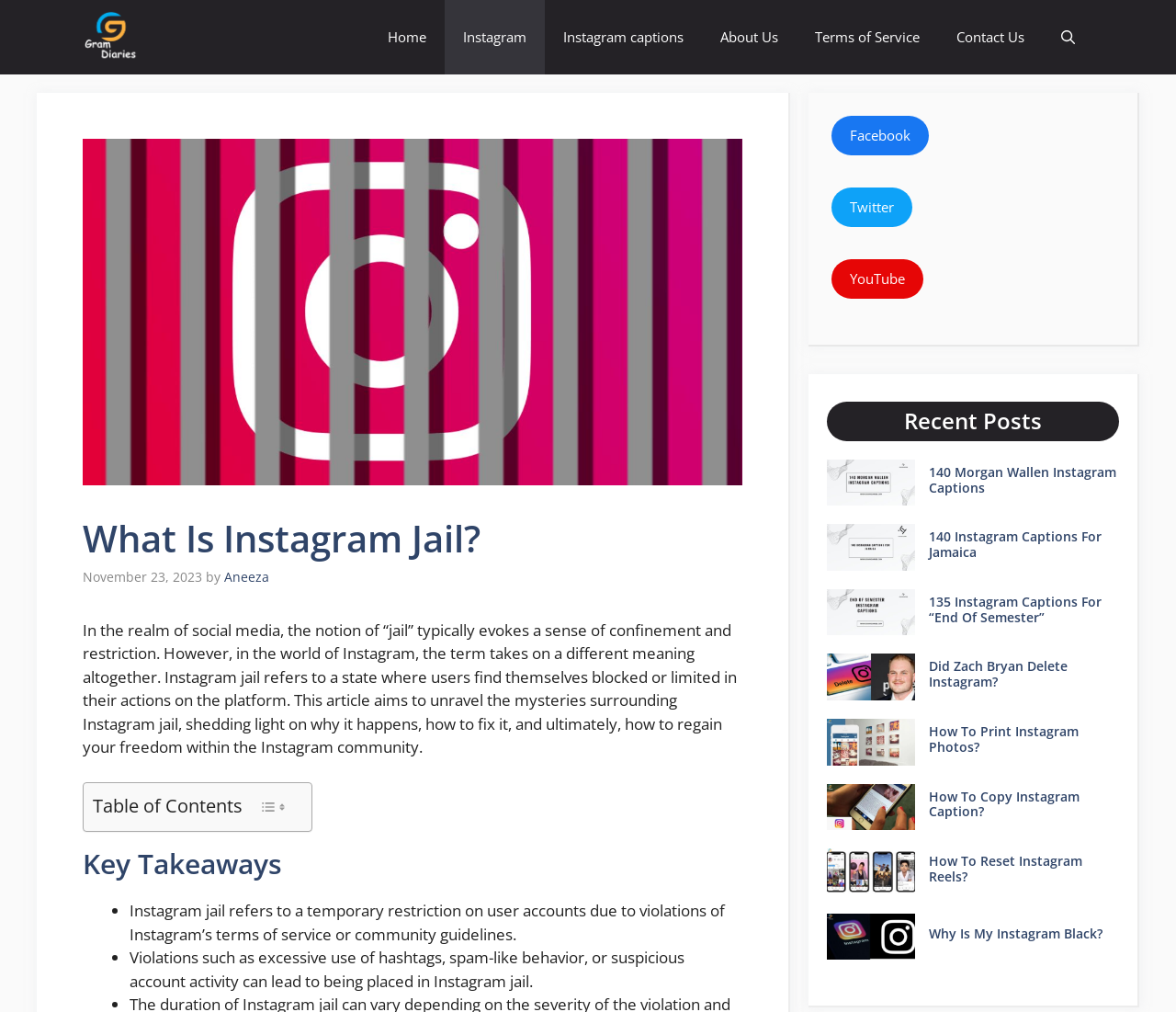Identify the text that serves as the heading for the webpage and generate it.

What Is Instagram Jail?